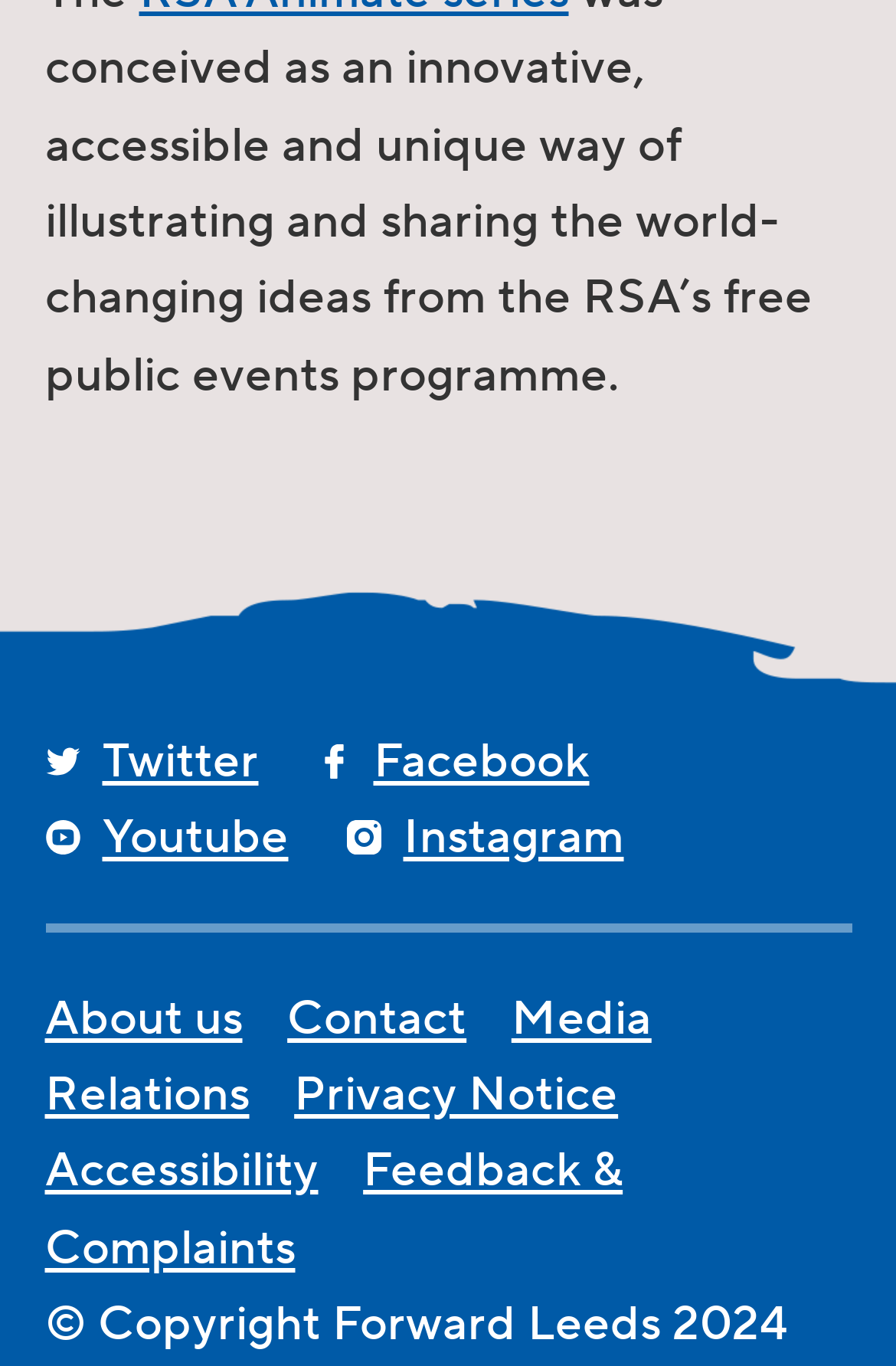What is the first link in the footer section?
Answer the question with just one word or phrase using the image.

About us